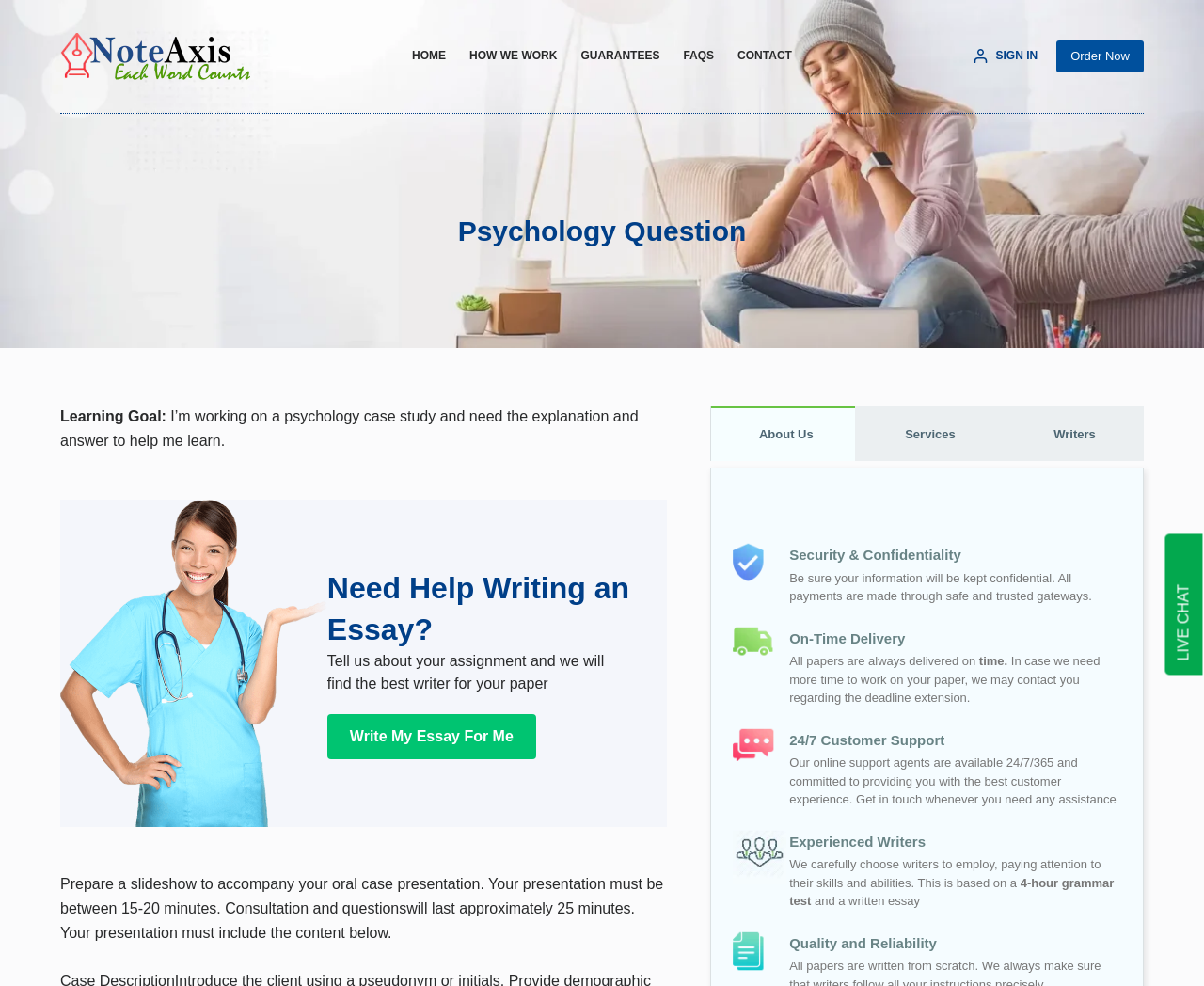Find the bounding box coordinates for the area you need to click to carry out the instruction: "Click the 'SIGN IN' link". The coordinates should be four float numbers between 0 and 1, indicated as [left, top, right, bottom].

[0.809, 0.048, 0.862, 0.067]